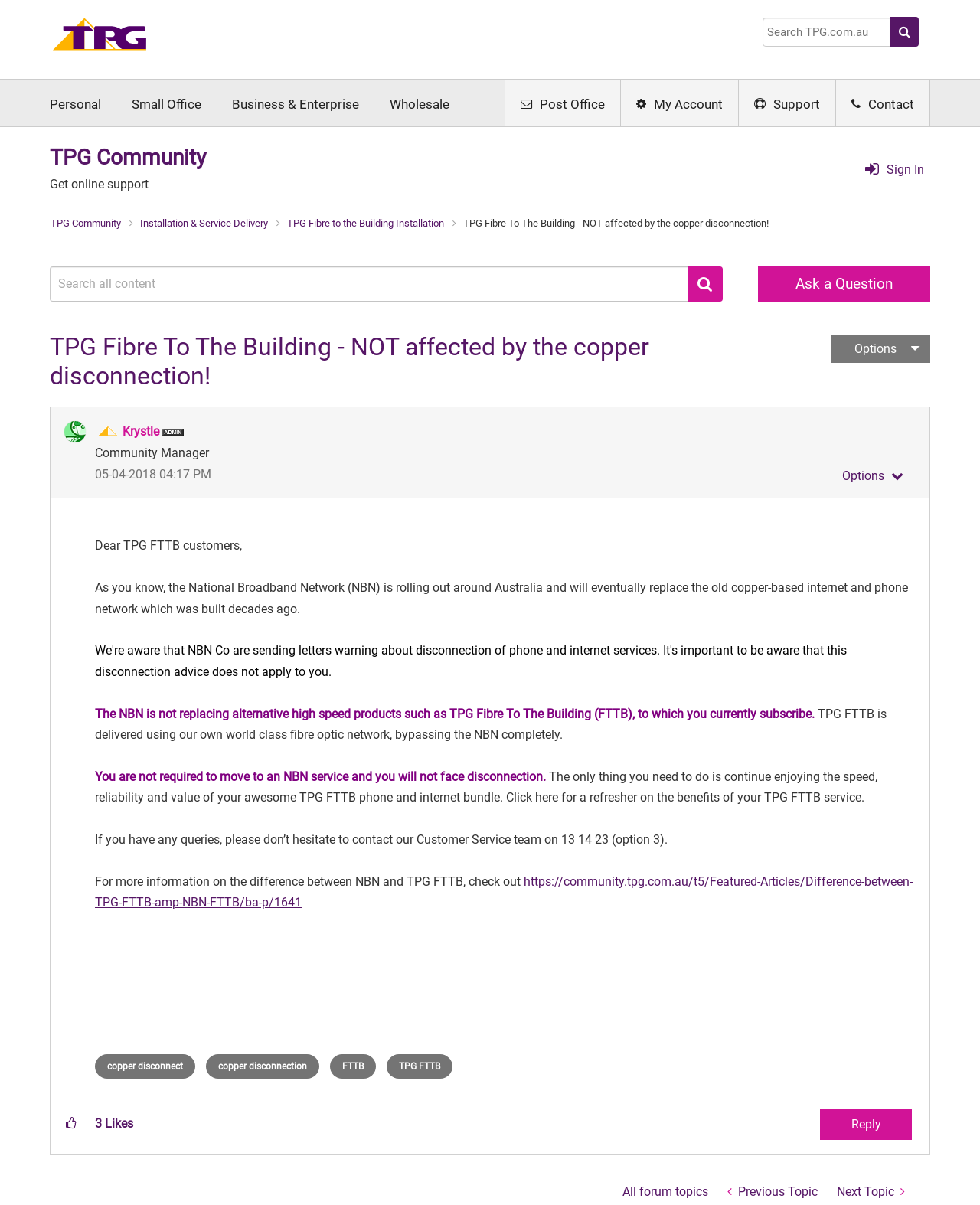Please identify the bounding box coordinates of the area that needs to be clicked to follow this instruction: "Reply to the post".

[0.837, 0.921, 0.93, 0.946]